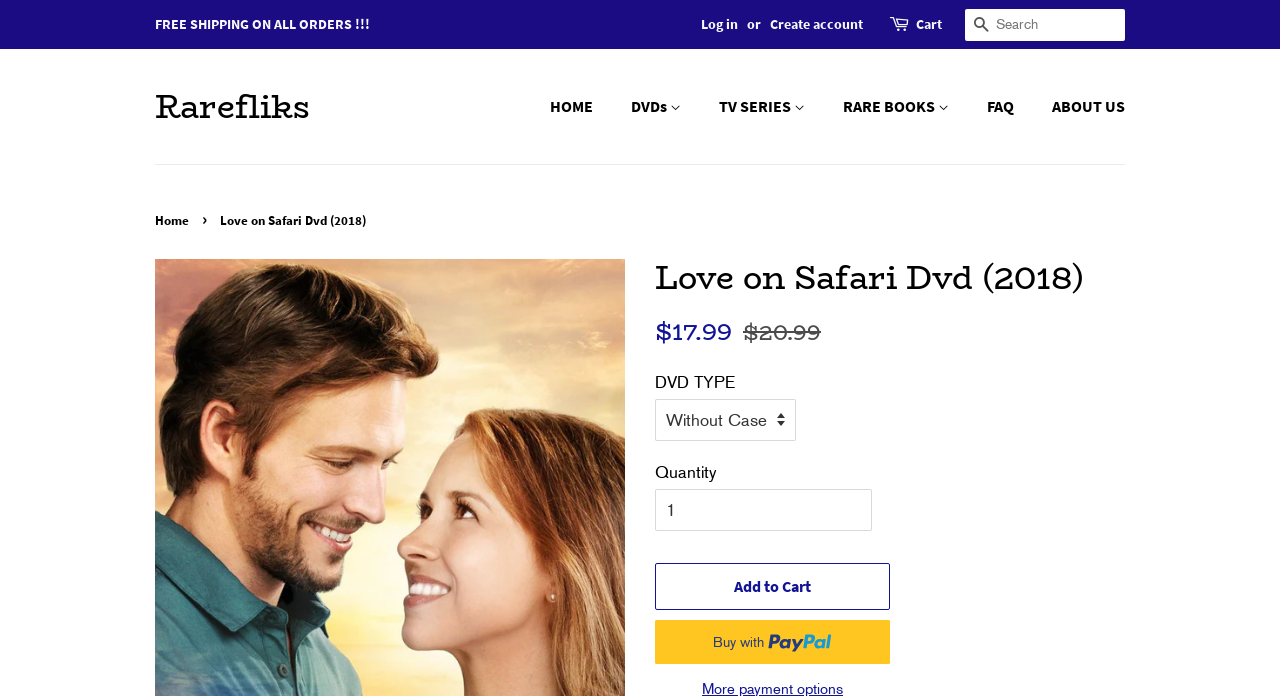What is the alternative payment method offered?
Please answer the question with as much detail and depth as you can.

I found the answer by looking at the section with the 'Buy now' button, where it says 'Buy now with PayPal'. This suggests that PayPal is an alternative payment method offered on this website.